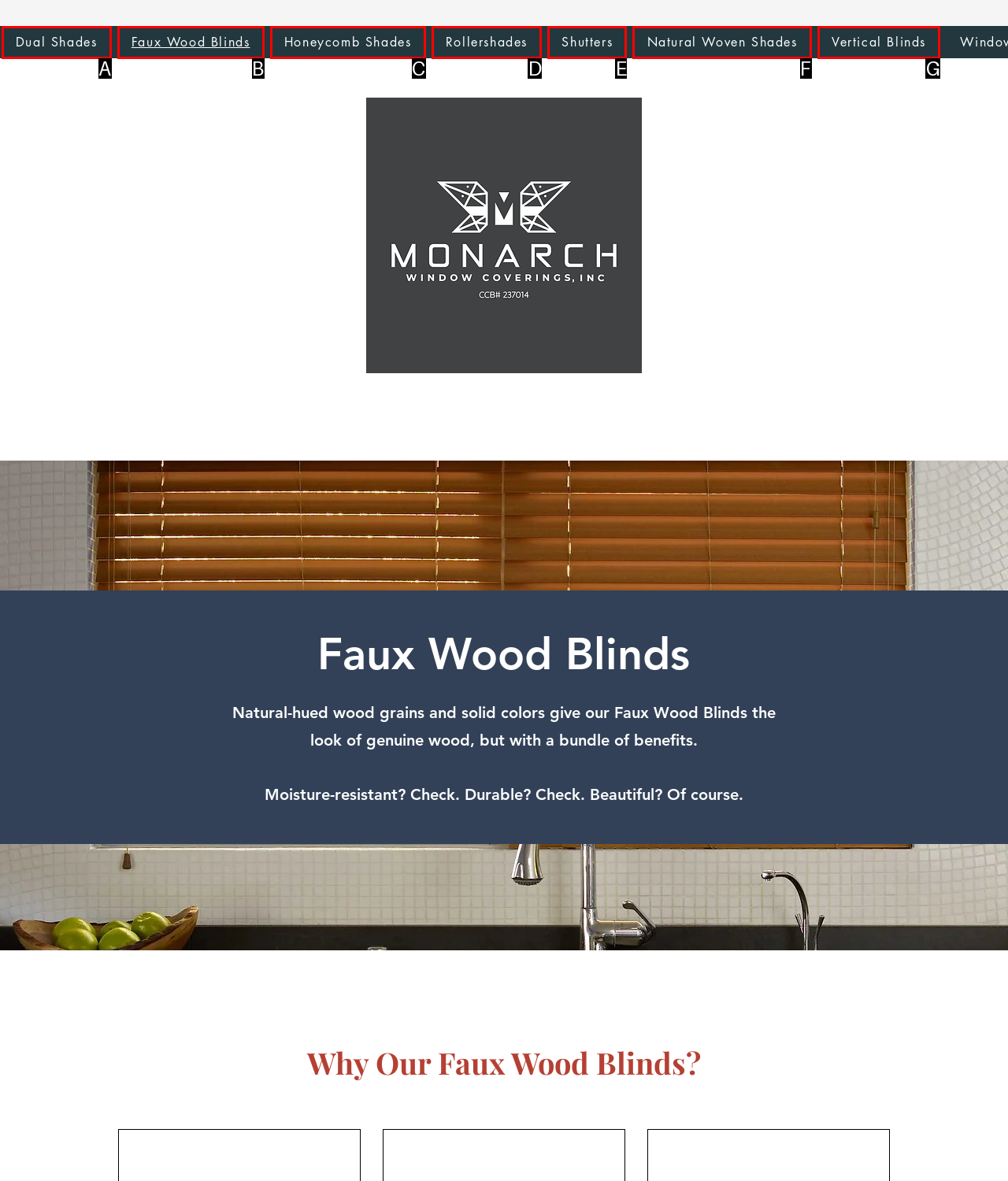Match the HTML element to the description: FAQ. Respond with the letter of the correct option directly.

None